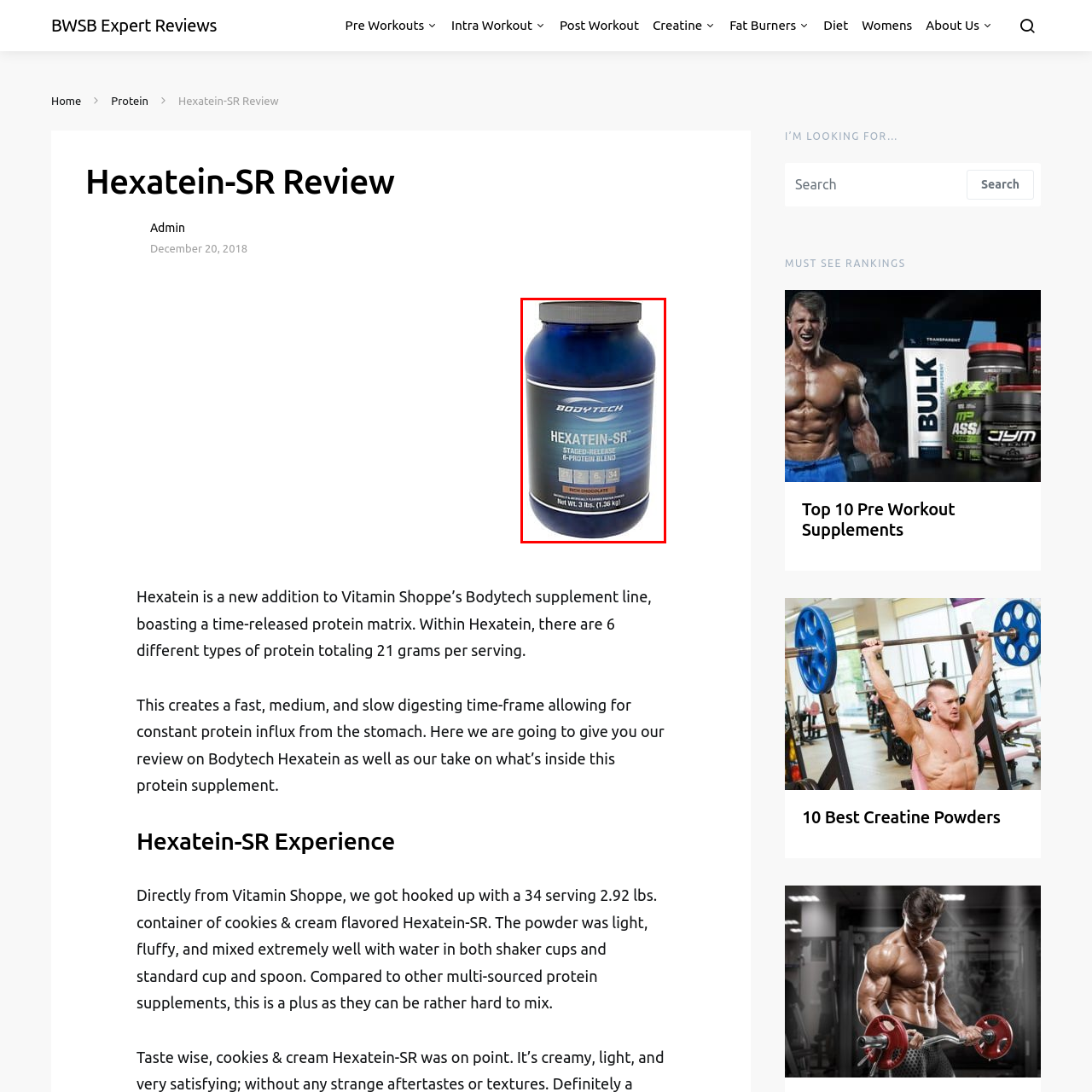How many grams of protein are in each serving?
Review the image marked by the red bounding box and deliver a detailed response to the question.

The label highlights key nutritional information, including 21 grams of protein per serving, making it an ideal supplement for athletes and fitness enthusiasts.